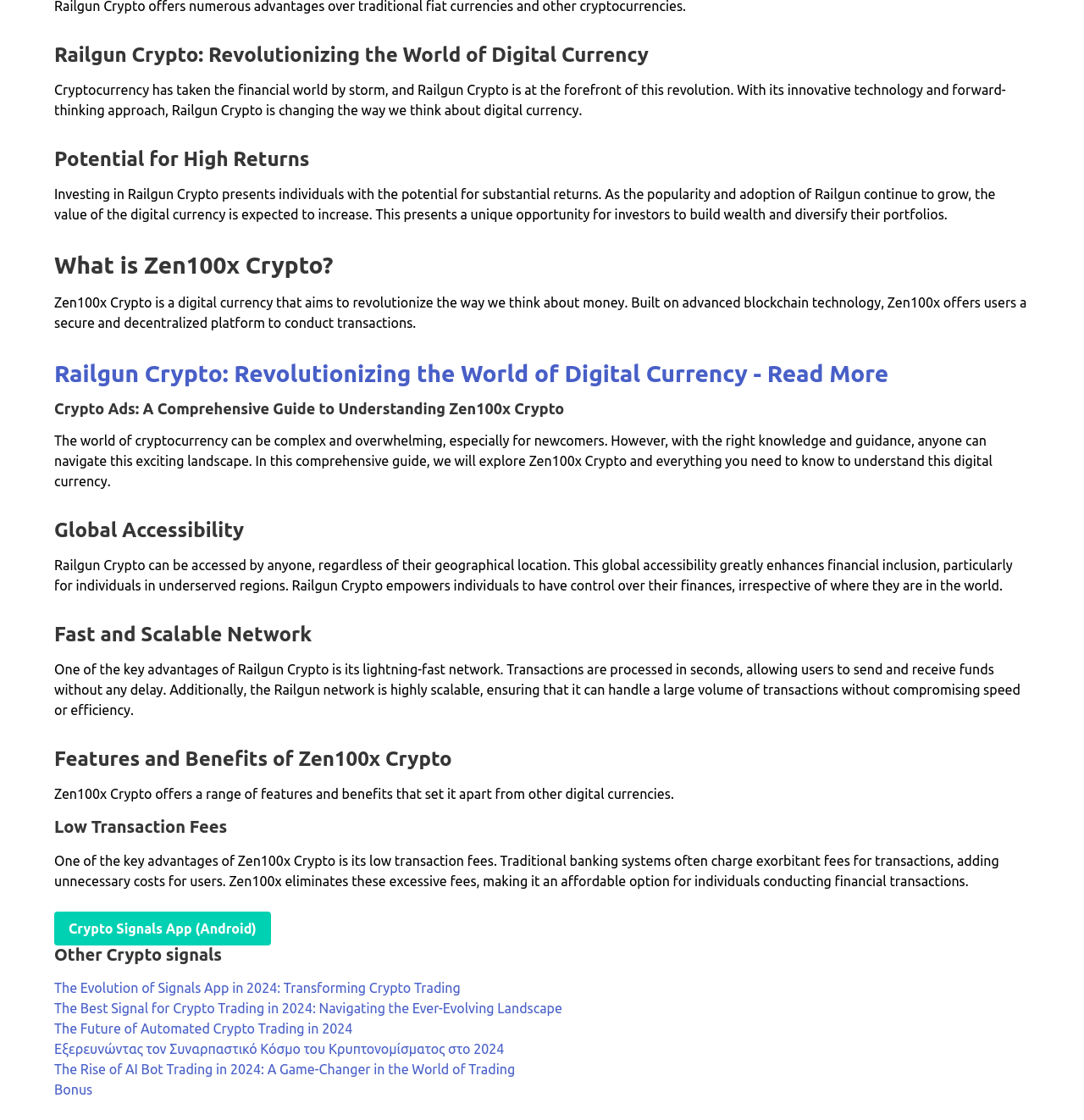Provide a one-word or short-phrase response to the question:
What is the potential benefit of investing in Railgun Crypto?

High returns